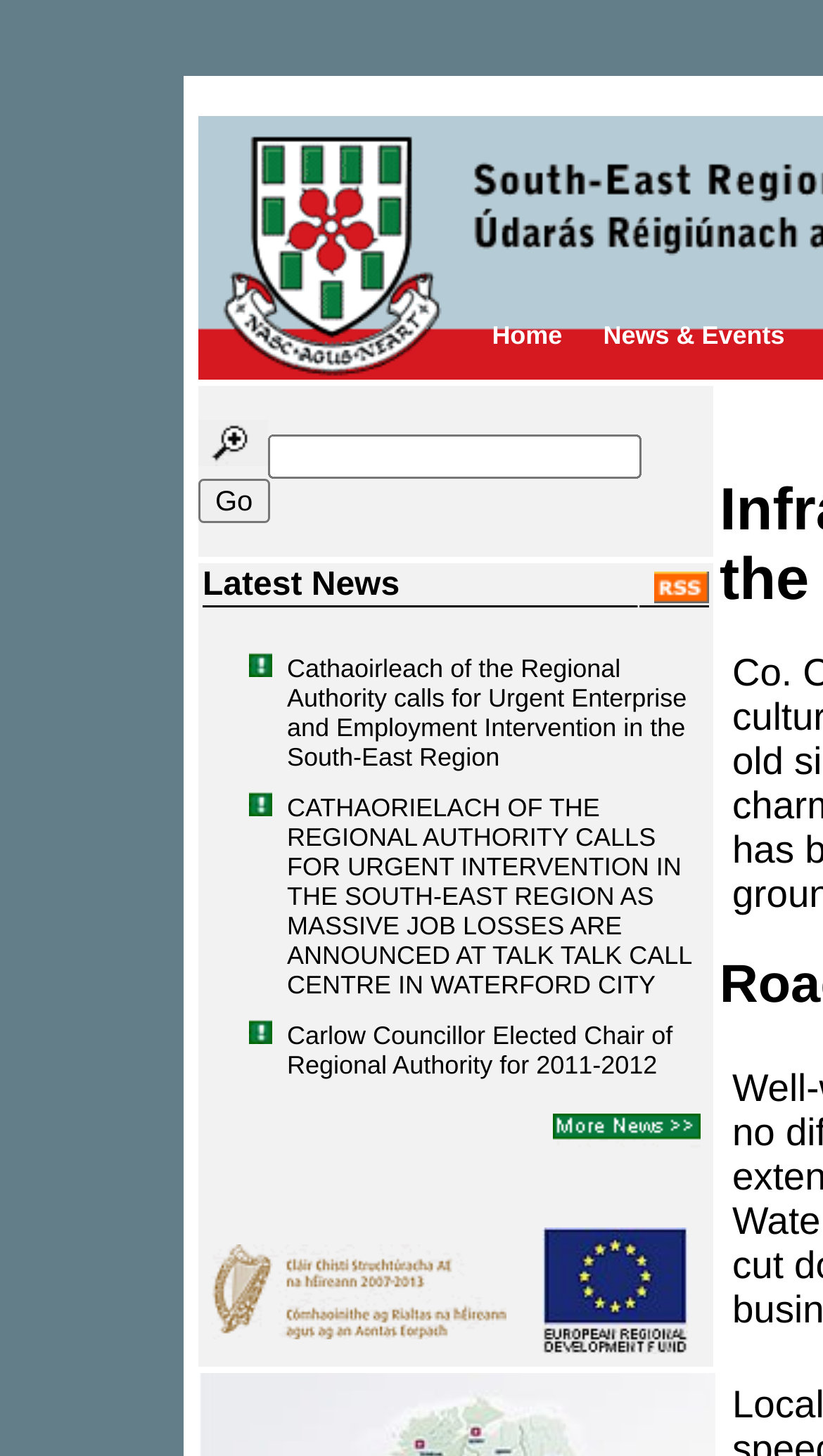Please answer the following question as detailed as possible based on the image: 
What is the purpose of the button?

The button is labeled 'Go' and is placed next to a textbox, suggesting that it is used to submit a search query.